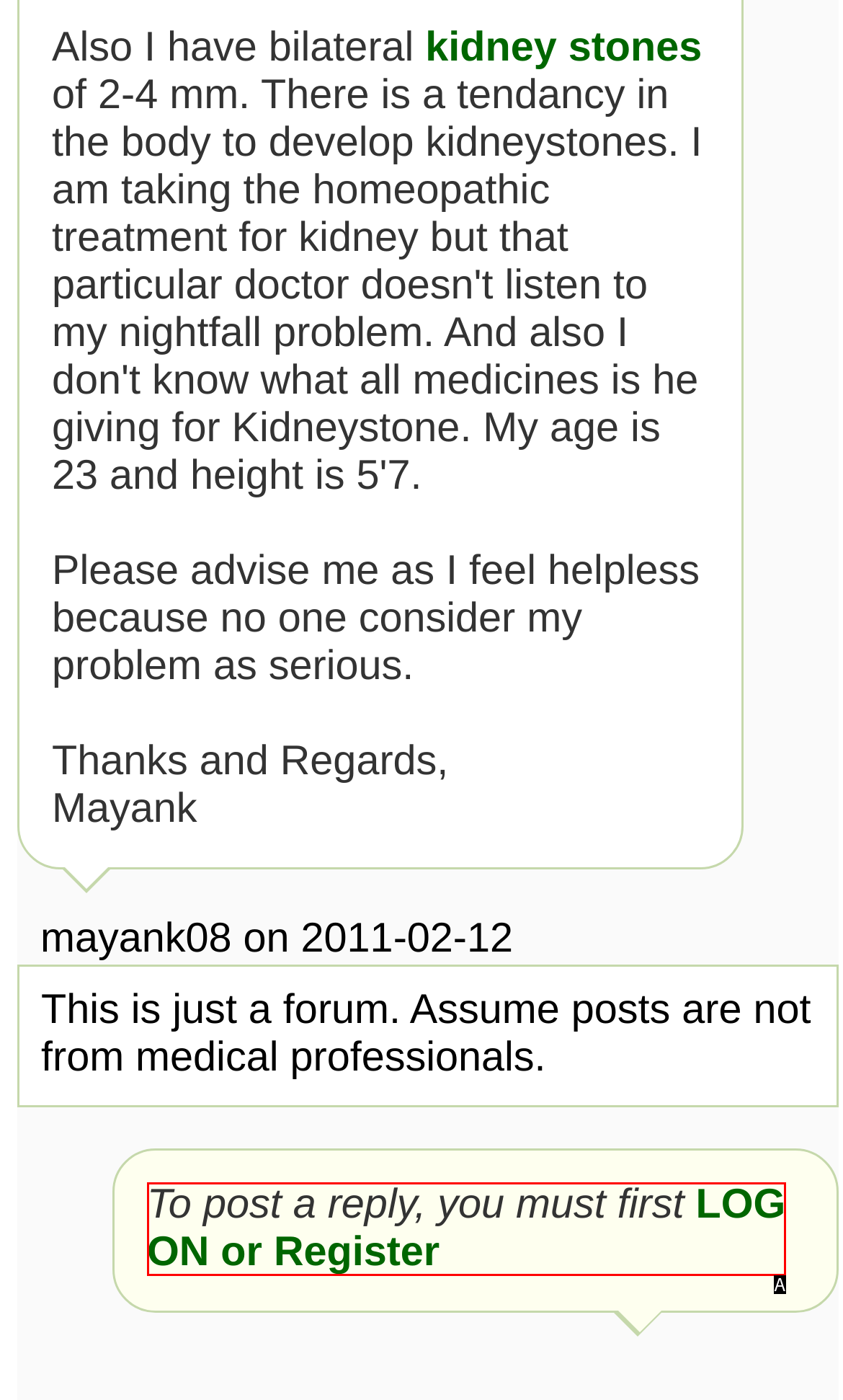Point out the HTML element that matches the following description: LOG ON or Register
Answer with the letter from the provided choices.

A